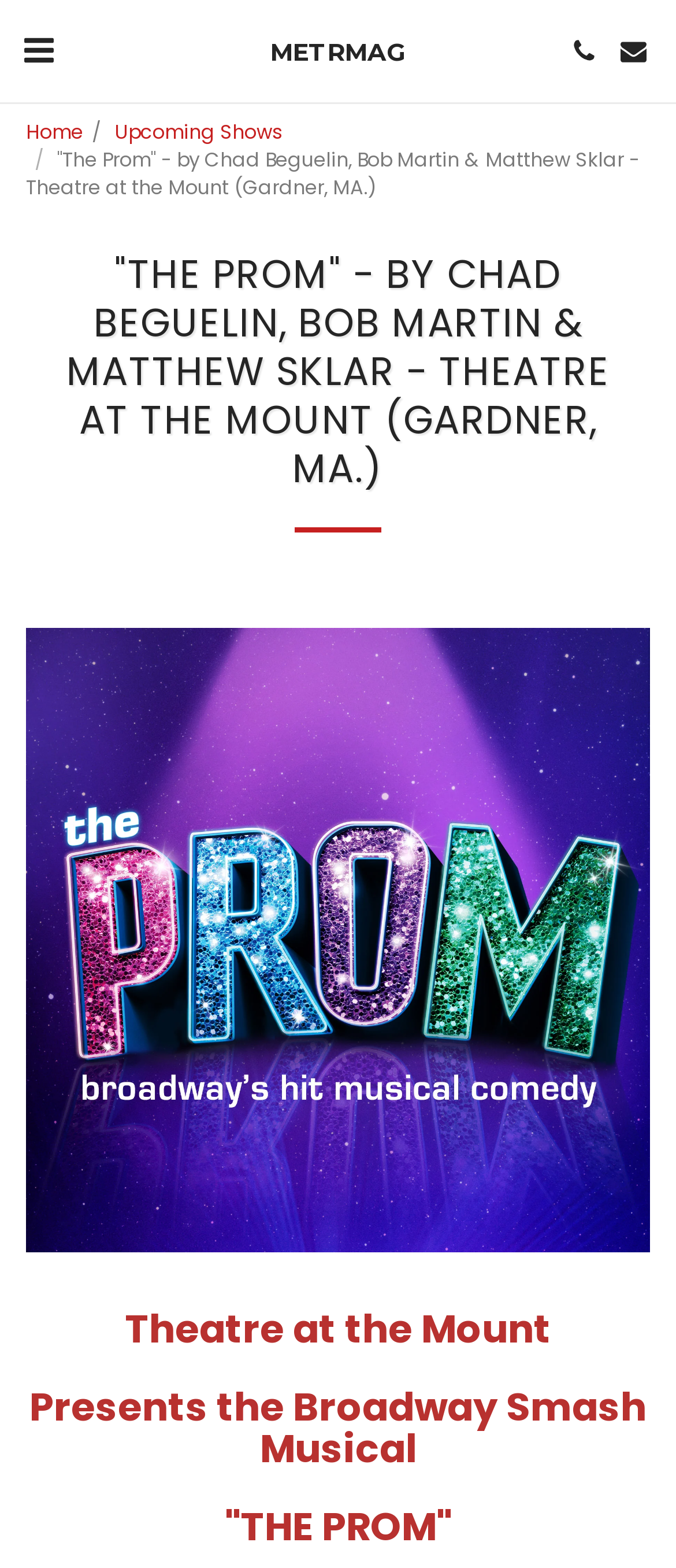Locate the bounding box coordinates of the item that should be clicked to fulfill the instruction: "Click the Theatre at the Mount link".

[0.185, 0.83, 0.815, 0.865]